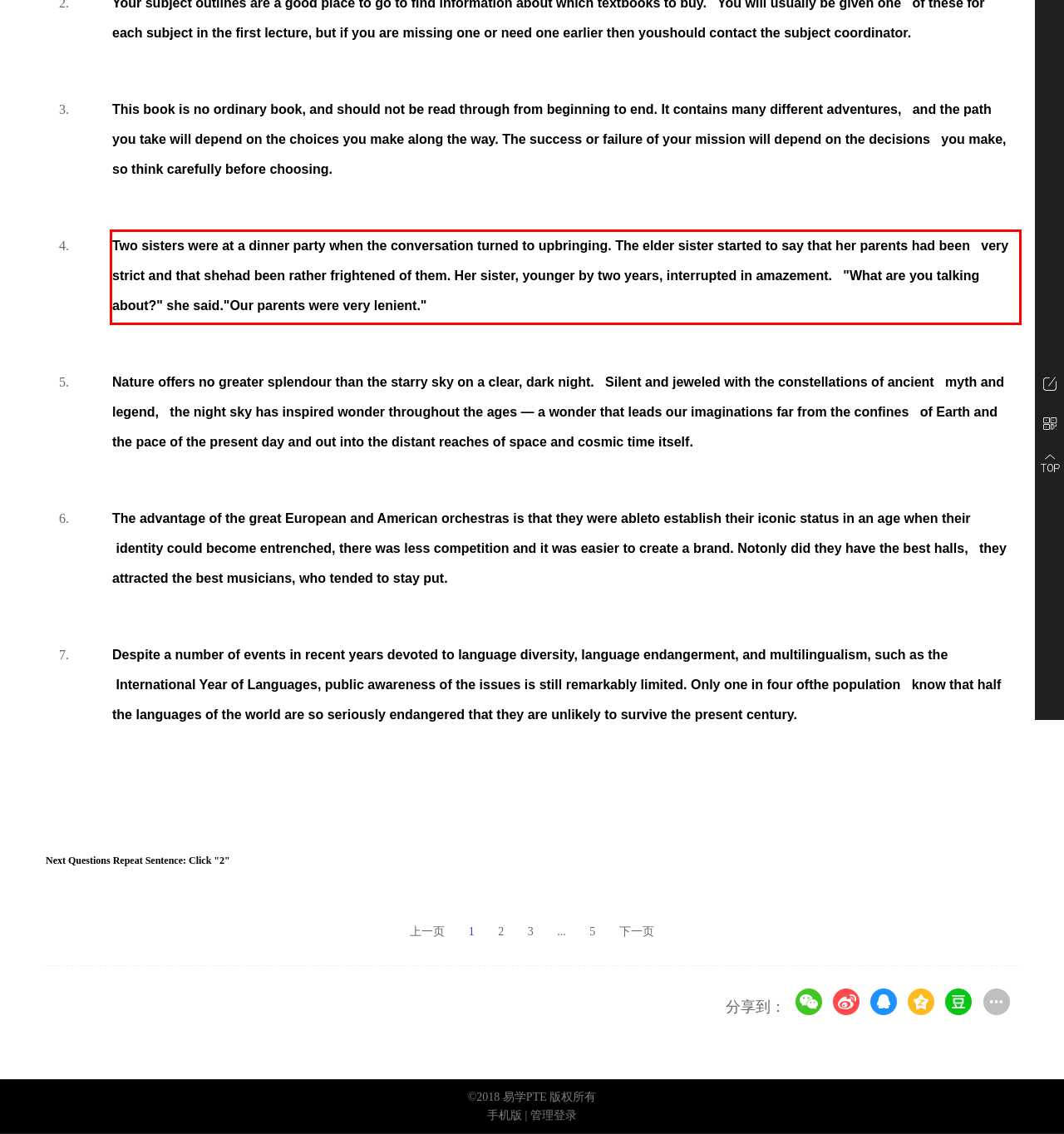Look at the screenshot of the webpage, locate the red rectangle bounding box, and generate the text content that it contains.

Two sisters were at a dinner party when the conversation turned to upbringing. The elder sister started to say that her parents had been very strict and that shehad been rather frightened of them. Her sister, younger by two years, interrupted in amazement. "What are you talking about?" she said."Our parents were very lenient."